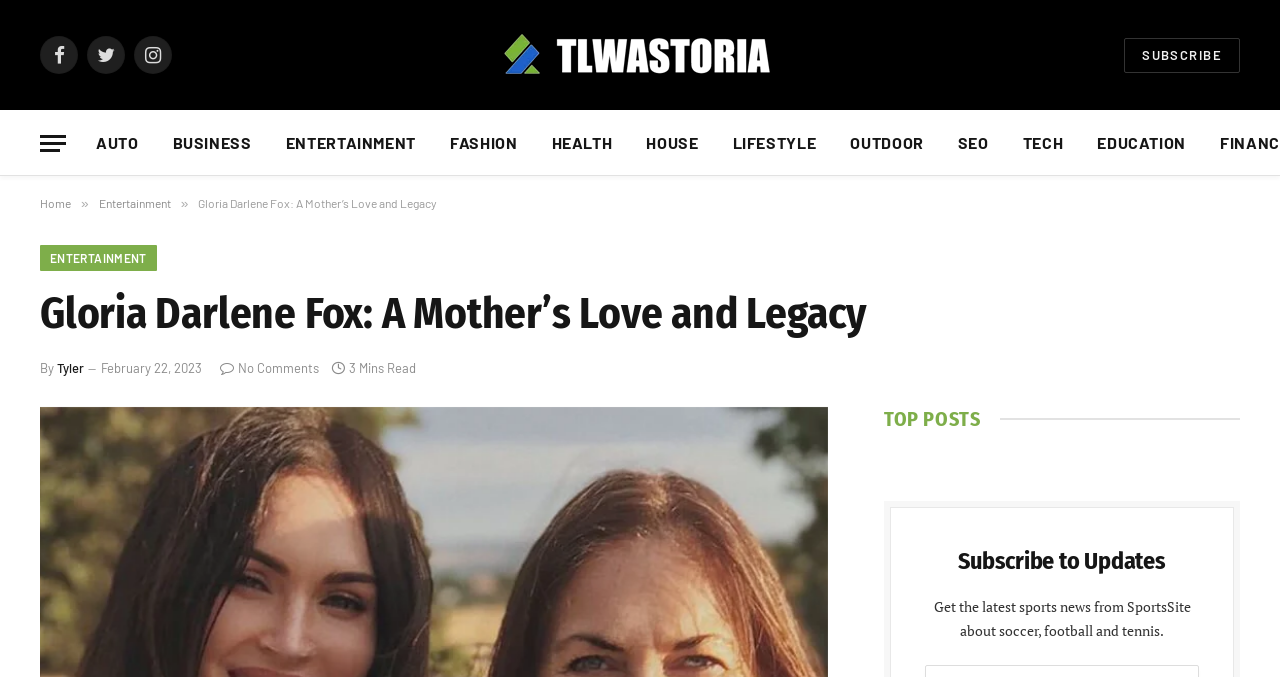Predict the bounding box coordinates of the area that should be clicked to accomplish the following instruction: "Click on 'What's New'". The bounding box coordinates should consist of four float numbers between 0 and 1, i.e., [left, top, right, bottom].

None